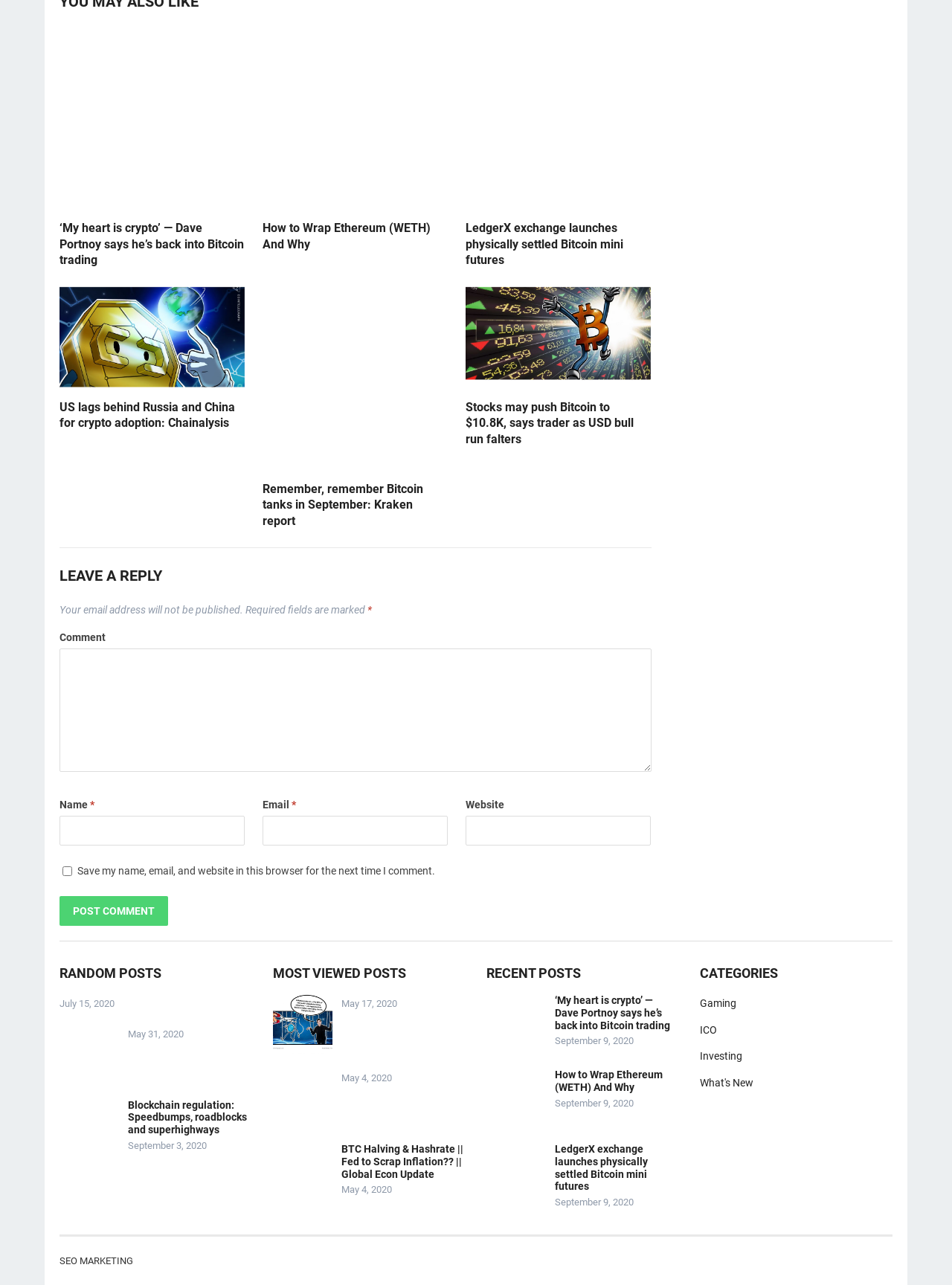What is the purpose of the textbox labeled 'Email'?
Answer with a single word or phrase, using the screenshot for reference.

To enter email address